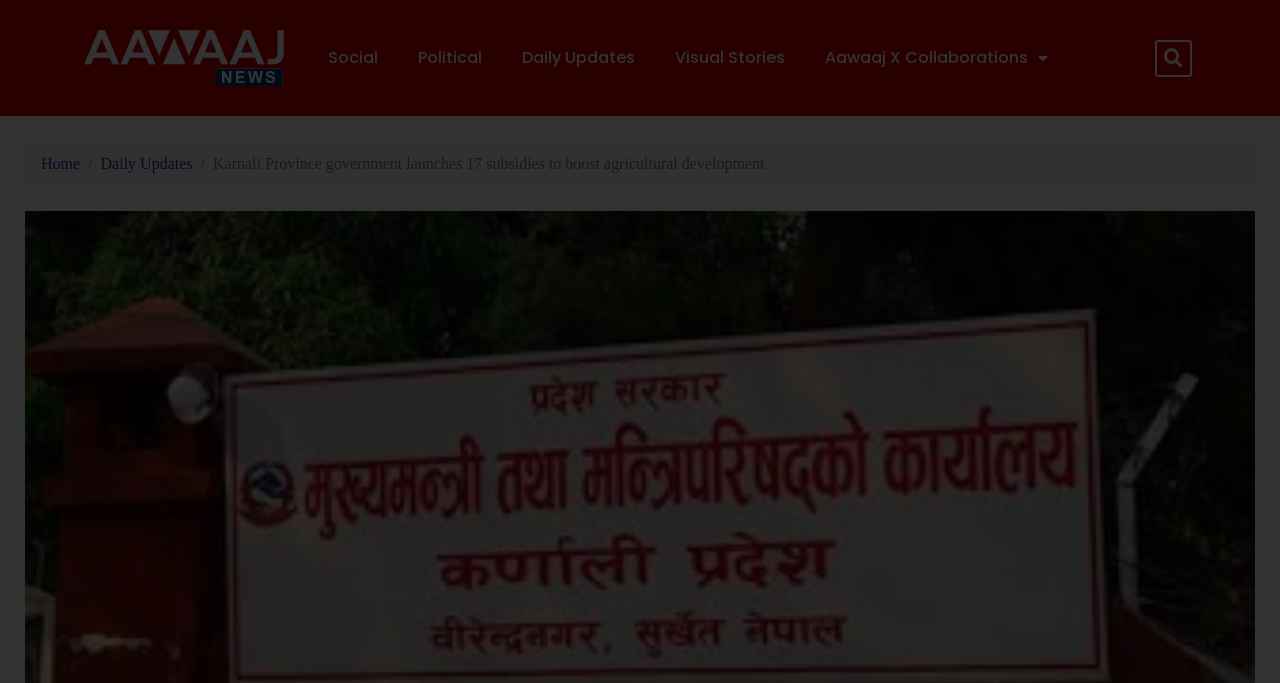Please provide a one-word or short phrase answer to the question:
How many links are in the top menu?

5